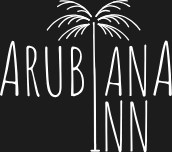What is the atmosphere associated with the Arubiana Inn?
Please ensure your answer is as detailed and informative as possible.

The caption states that the logo exudes a tropical flair, reflecting the serene and inviting atmosphere one might expect at a charming accommodation, indicating that the atmosphere associated with the Arubiana Inn is serene and inviting.